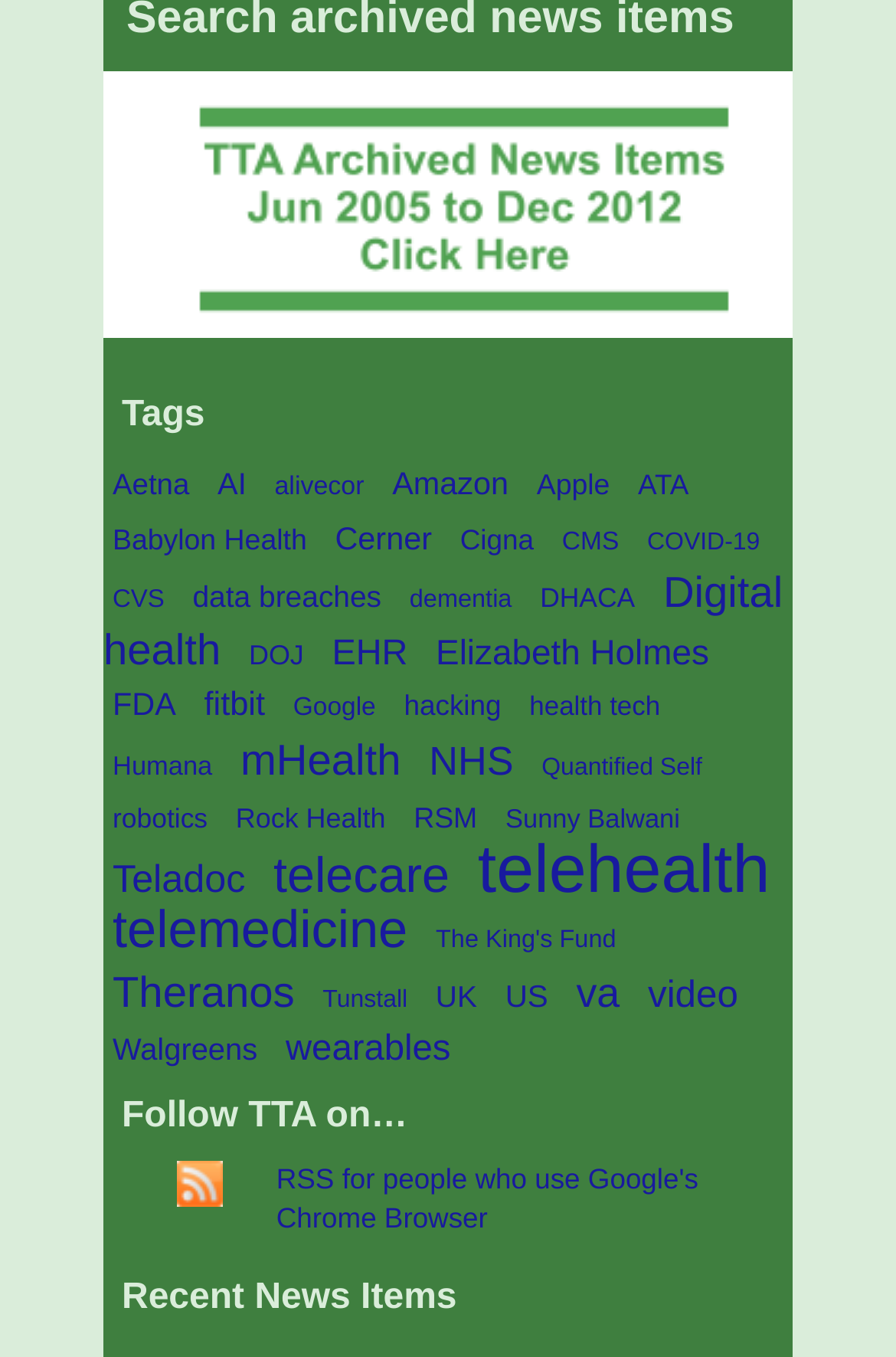Give a concise answer using only one word or phrase for this question:
What is the purpose of the 'Follow TTA on…' section?

To provide social media links